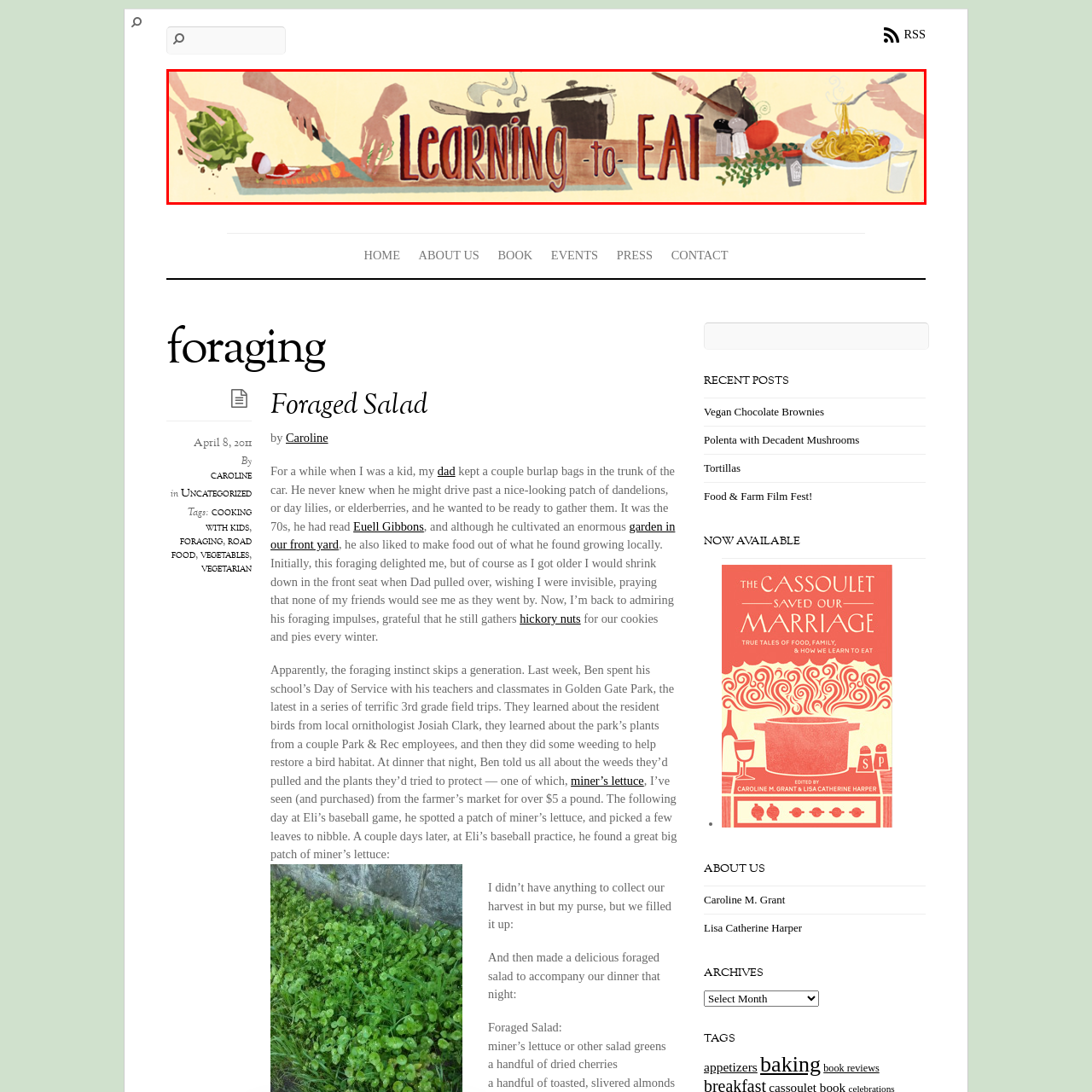What is emitting steam in the image?
Analyze the image encased by the red bounding box and elaborate on your answer to the question.

The image features a pot that is emitting steam, suggesting that a delicious meal is being prepared, which is a key aspect of the culinary theme.